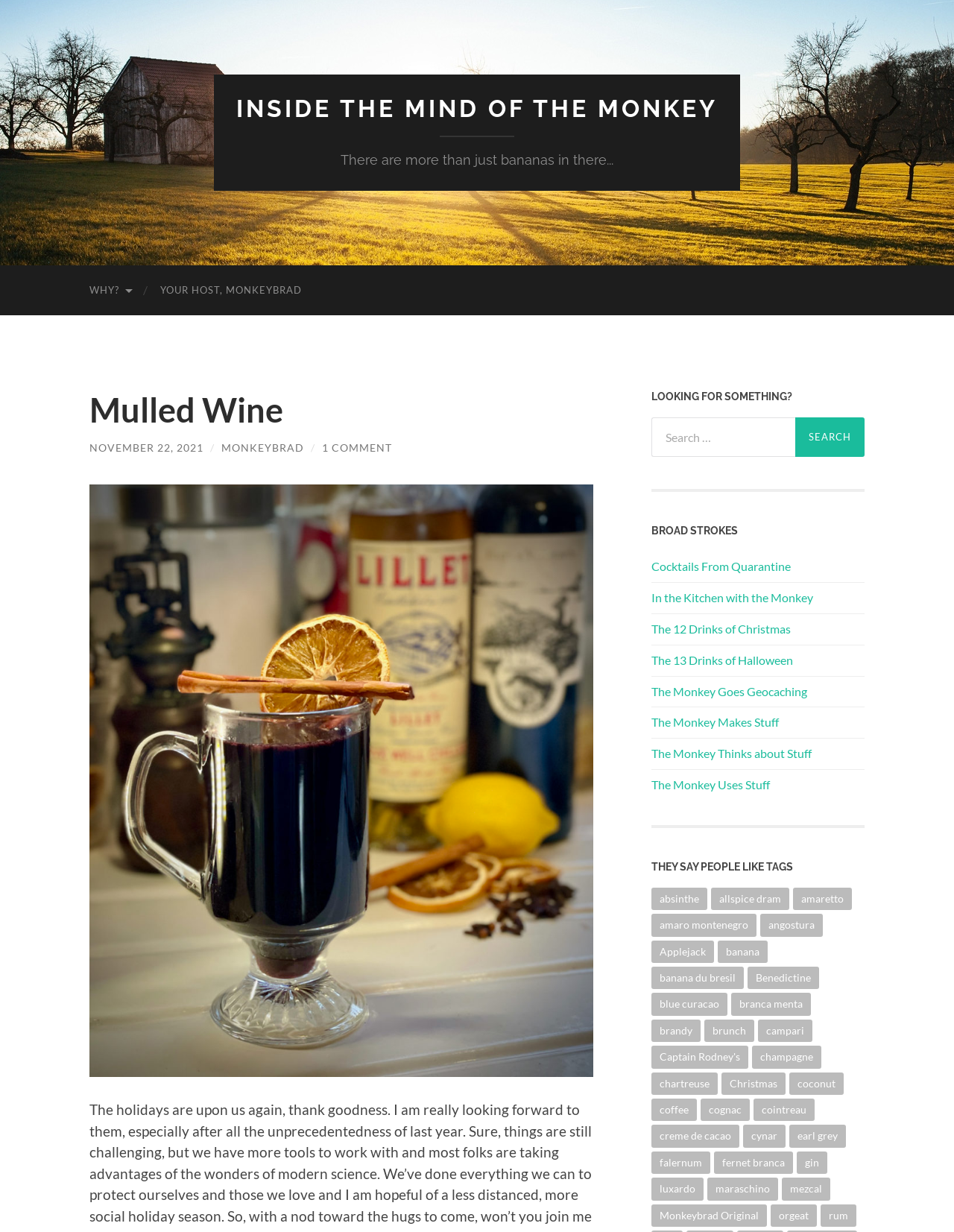Find and provide the bounding box coordinates for the UI element described with: "Virtual Engagement".

None